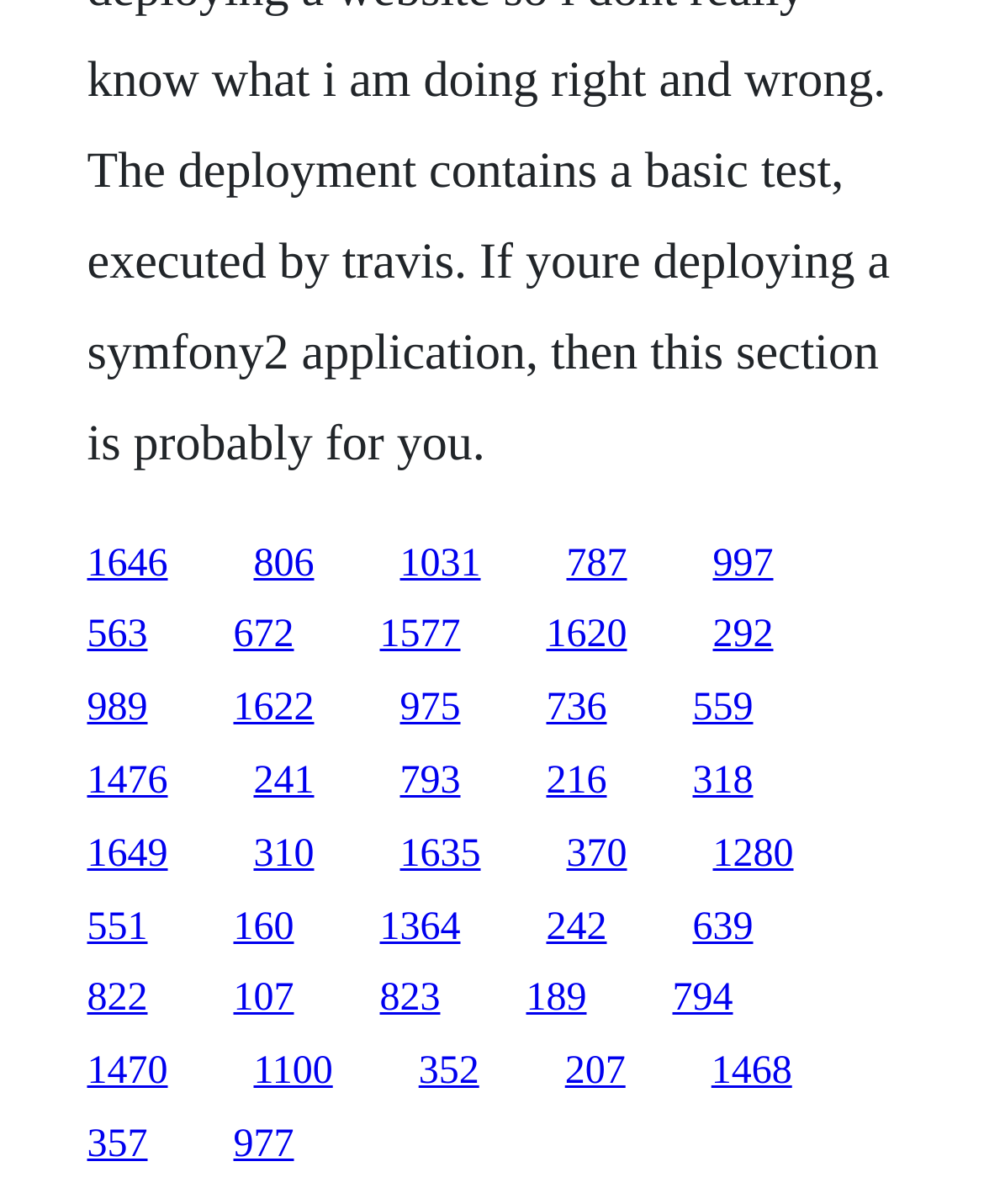Using the provided description 310, find the bounding box coordinates for the UI element. Provide the coordinates in (top-left x, top-left y, bottom-right x, bottom-right y) format, ensuring all values are between 0 and 1.

[0.258, 0.691, 0.319, 0.727]